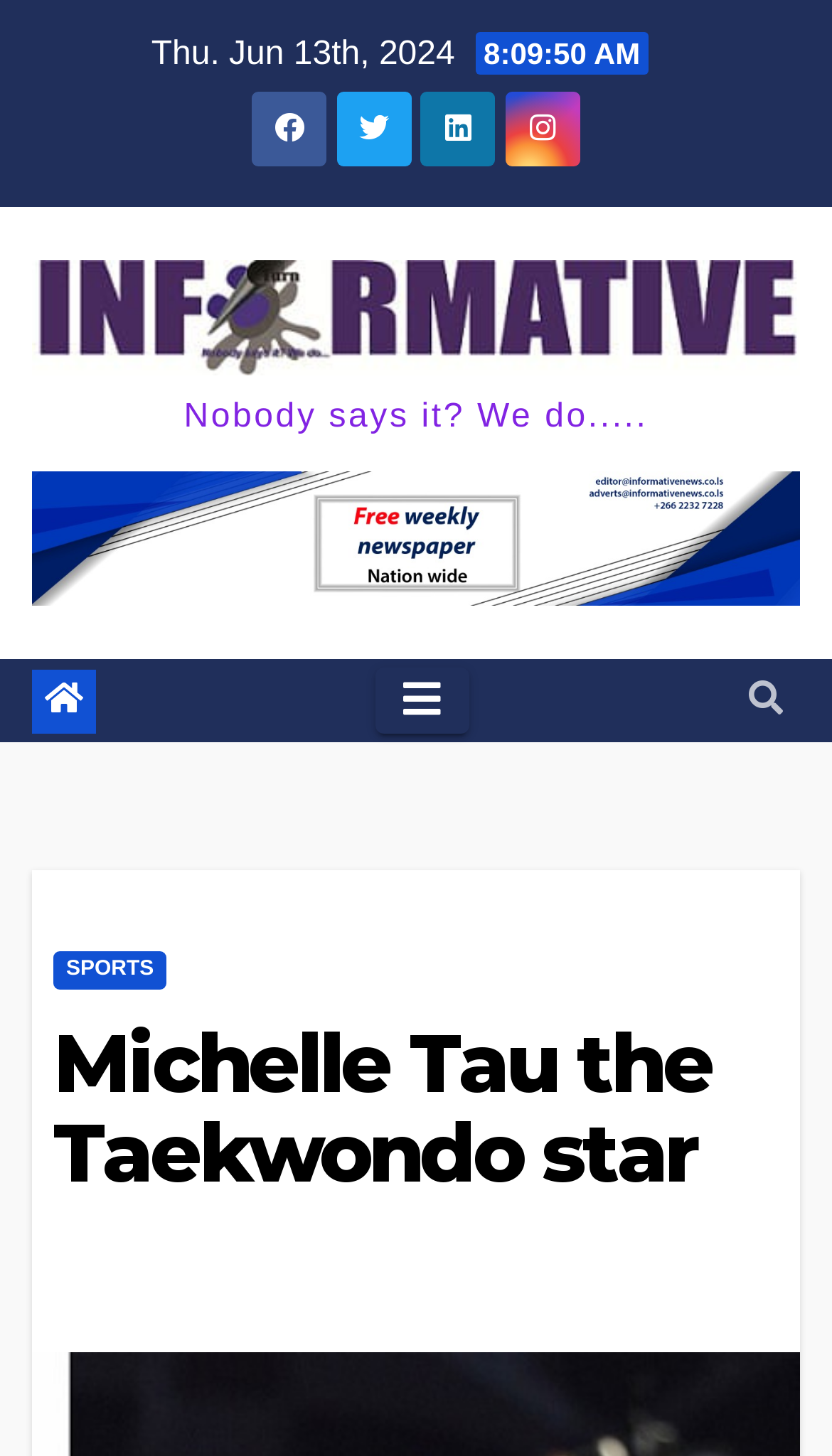How many links are present on the webpage?
Based on the screenshot, answer the question with a single word or phrase.

3